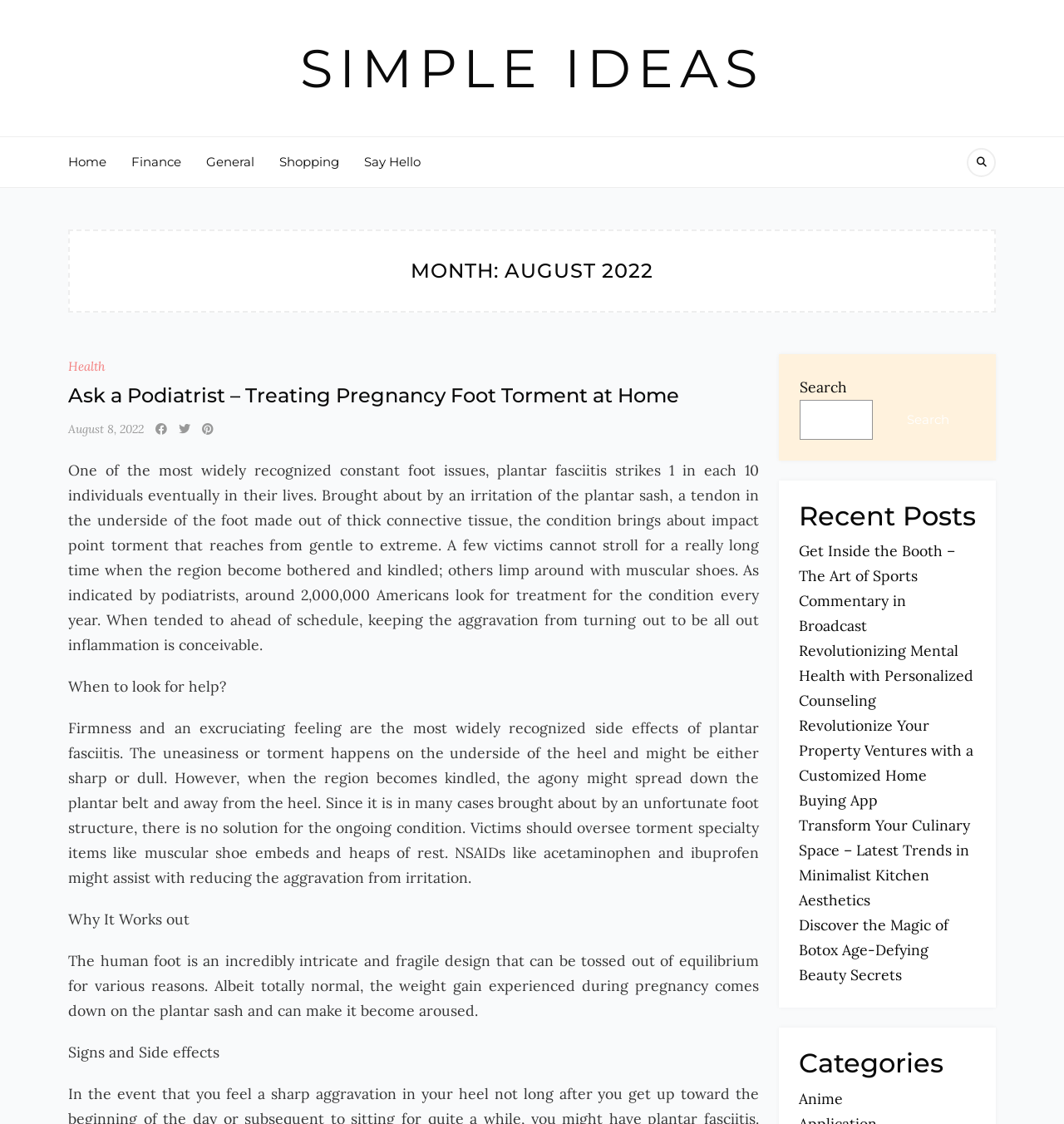Give a short answer to this question using one word or a phrase:
What is the category of the first post?

Health